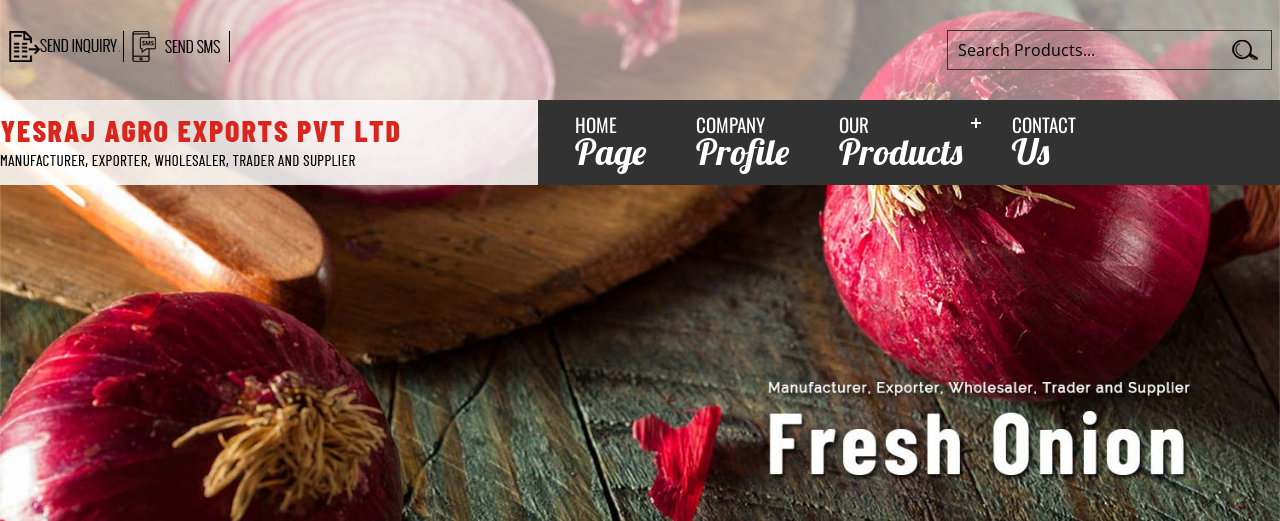Give an elaborate caption for the image.

The image features fresh onions, prominently displayed in a rustic setting, emphasizing their vibrant purple hues and earthy textures. A wooden cutting board serves as the backdrop, highlighting the agricultural quality of the product. The image aligns with the branding of Yesraj Agro Exports Pvt. Ltd., a company dedicated to exporting, wholesaling, and trading agricultural products. The enticing presentation of the fresh onions reflects the company’s commitment to quality in their offerings, encouraging potential customers to engage with the company's services. A search feature and inquiry links at the top of the image suggest an interactive and dynamic website experience tailored for easy navigation and product access.